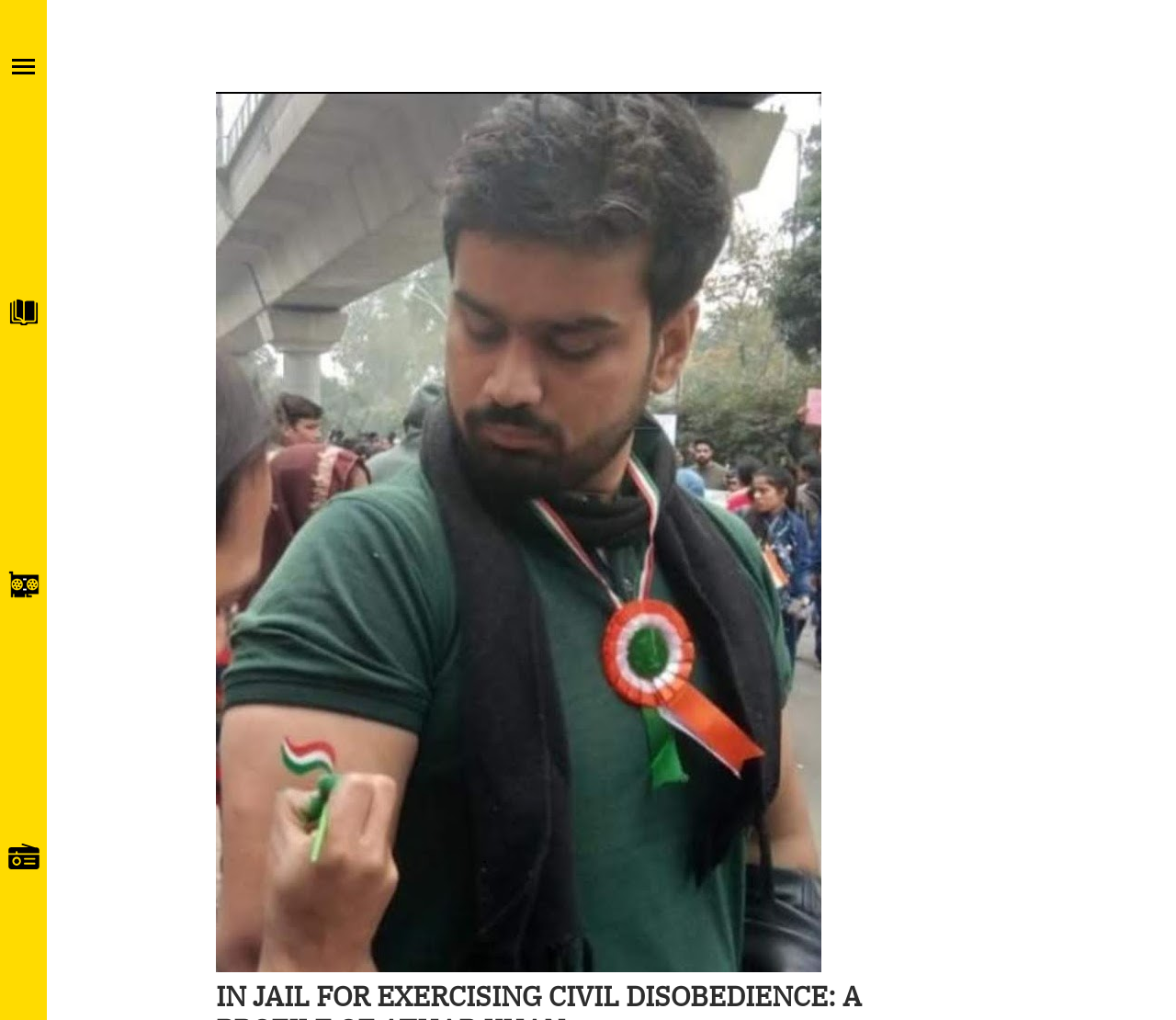What is the text of the link at the bottom?
Use the image to give a comprehensive and detailed response to the question.

I found a link element with the text 'BACK TO STORIES' at the bottom of the page, with a y1 value of 0.005, indicating that it is located near the top of the page, but below the other links.